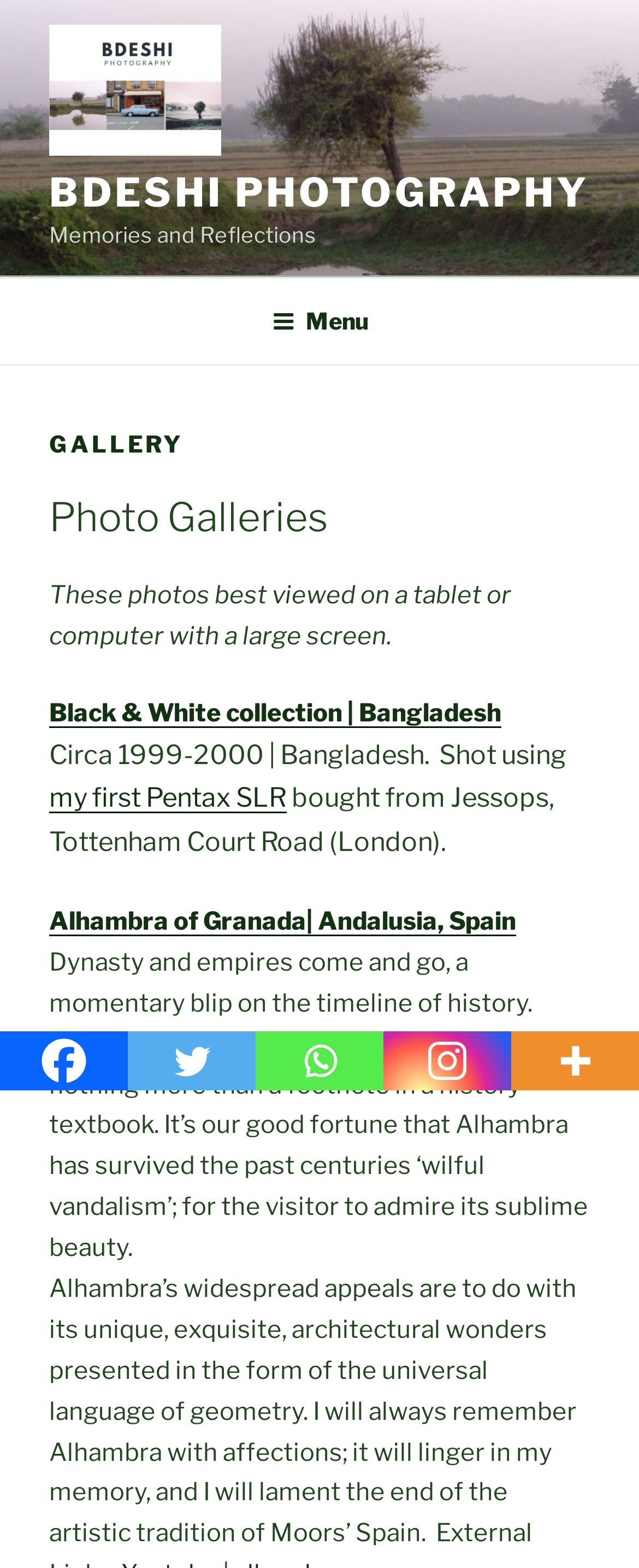Could you specify the bounding box coordinates for the clickable section to complete the following instruction: "Share on Instagram"?

[0.6, 0.658, 0.8, 0.695]